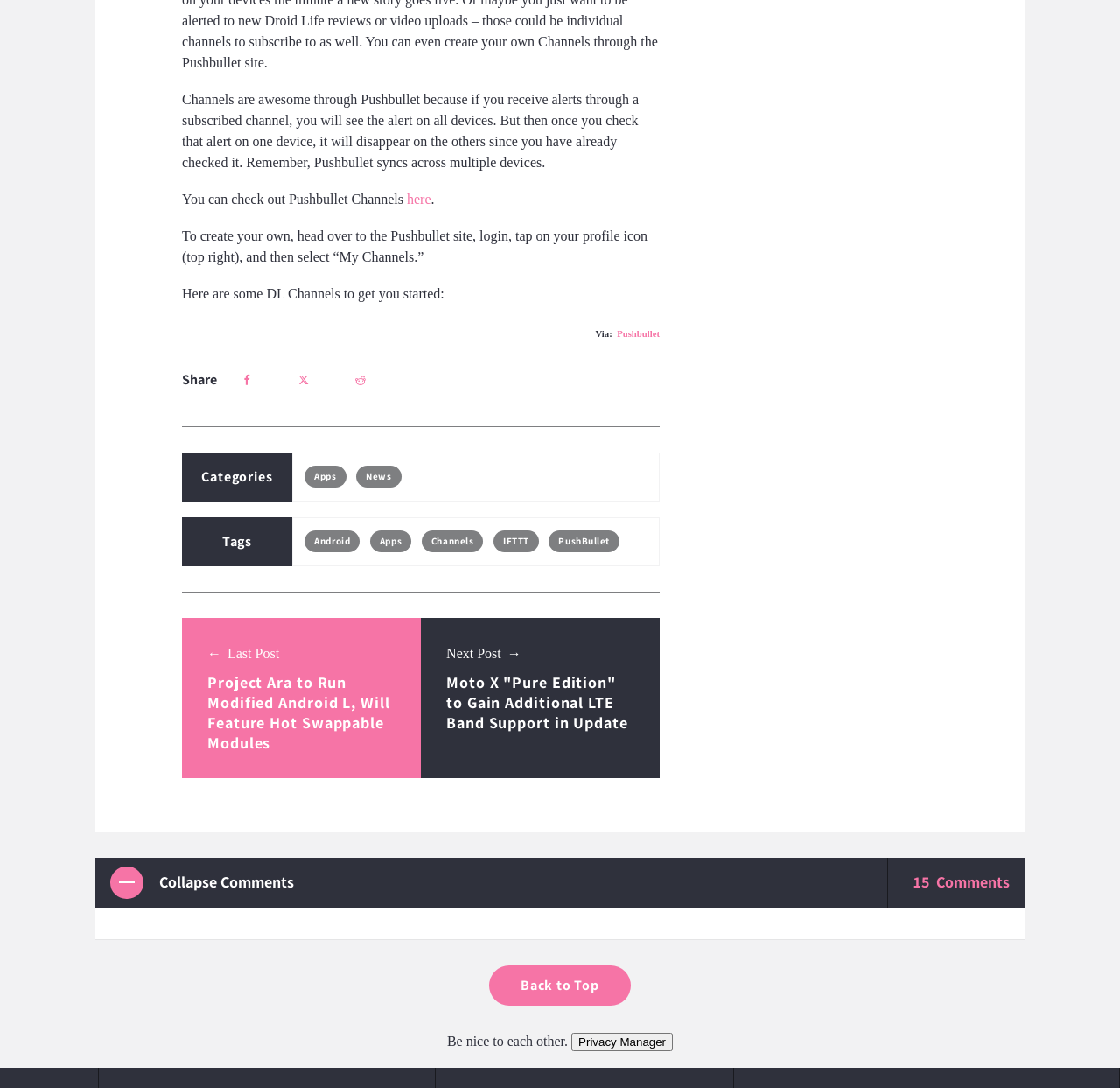Identify the bounding box coordinates of the region that needs to be clicked to carry out this instruction: "Collapse comments". Provide these coordinates as four float numbers ranging from 0 to 1, i.e., [left, top, right, bottom].

[0.099, 0.796, 0.128, 0.826]